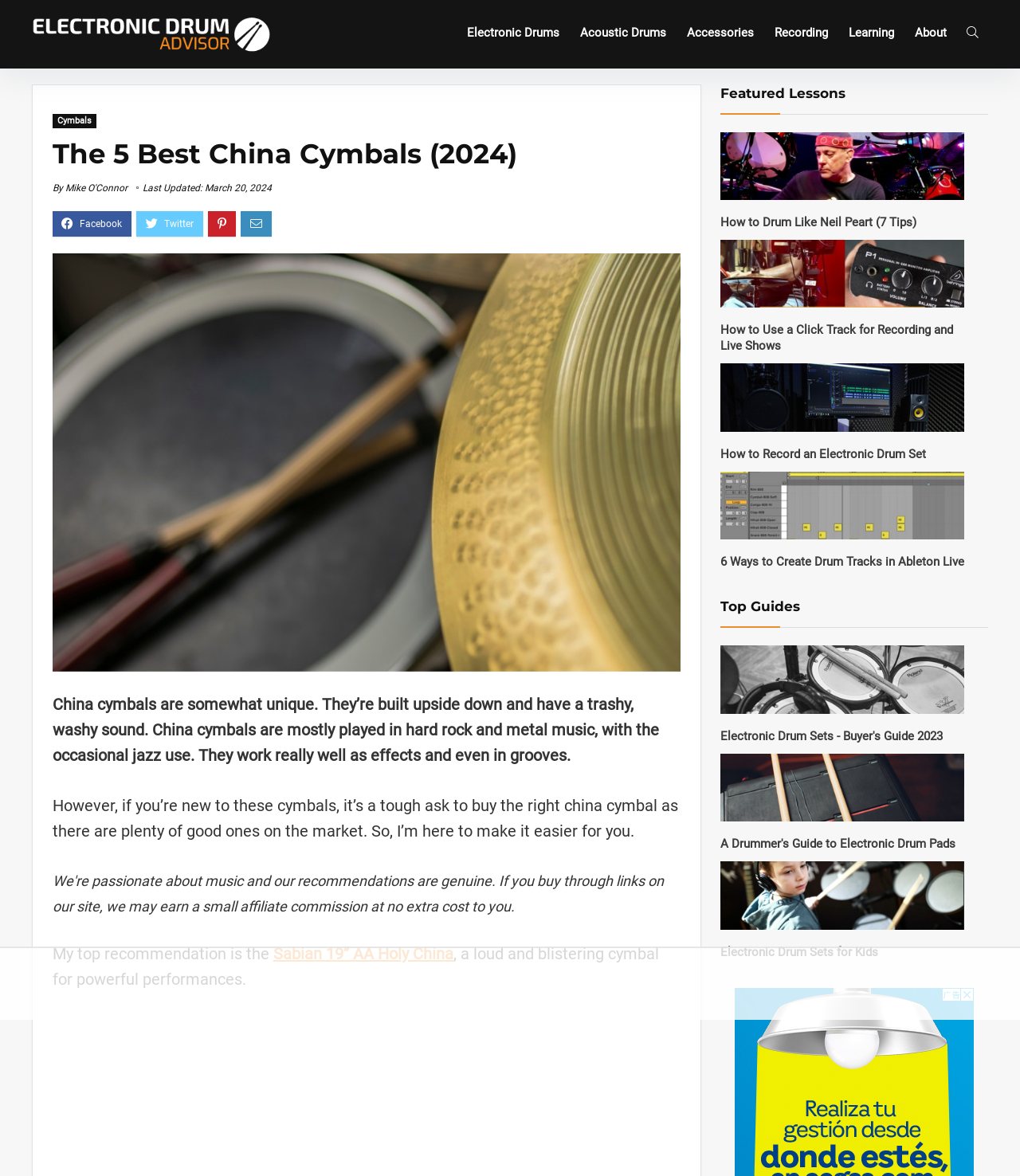Please provide a one-word or short phrase answer to the question:
How many links are there in the 'Featured Lessons' section?

4